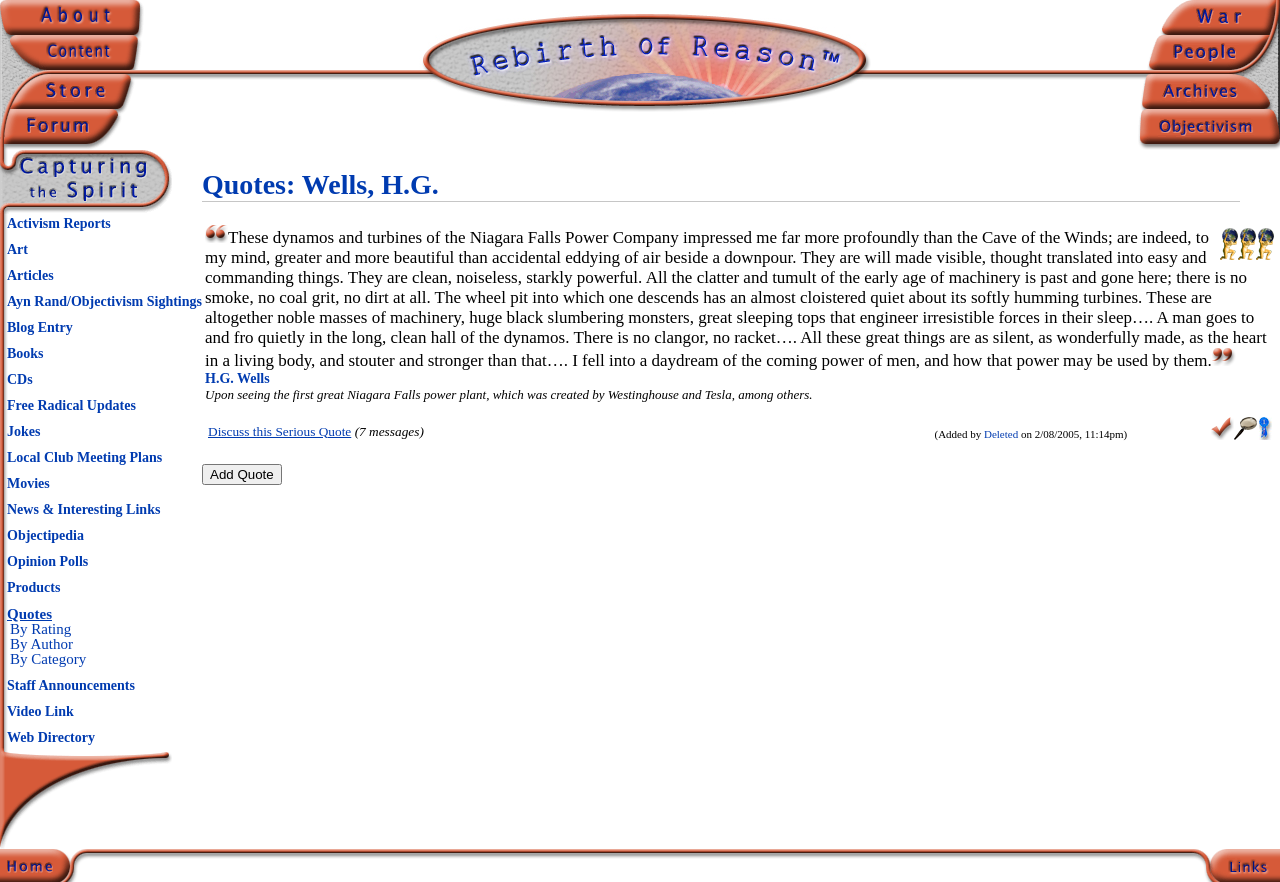Create an elaborate caption that covers all aspects of the webpage.

This webpage is a quotes gallery with 261 quotes. At the top, there is a navigation menu with three main sections: "About Content Store Forum", "Rebirth of Reason", and "War People Archives Objectivism". 

The "About Content Store Forum" section is divided into three parts: "About", "Content", and "Store Forum". Each part has an image and a text label. The "About" and "Content" parts are positioned side by side, while the "Store Forum" part is below them.

The "Rebirth of Reason" section is a link with an image and a text label. It is positioned to the right of the "About Content Store Forum" section.

The "War People Archives Objectivism" section is divided into three parts: "War People", "Archives", and "Objectivism". Each part has an image and a text label. The "War" and "People" parts are positioned side by side, while the "Archives Objectivism" part is below them.

Throughout the webpage, there are many images, some of which are decorative, while others contain text labels. The layout is organized, with clear divisions between the different sections and parts.